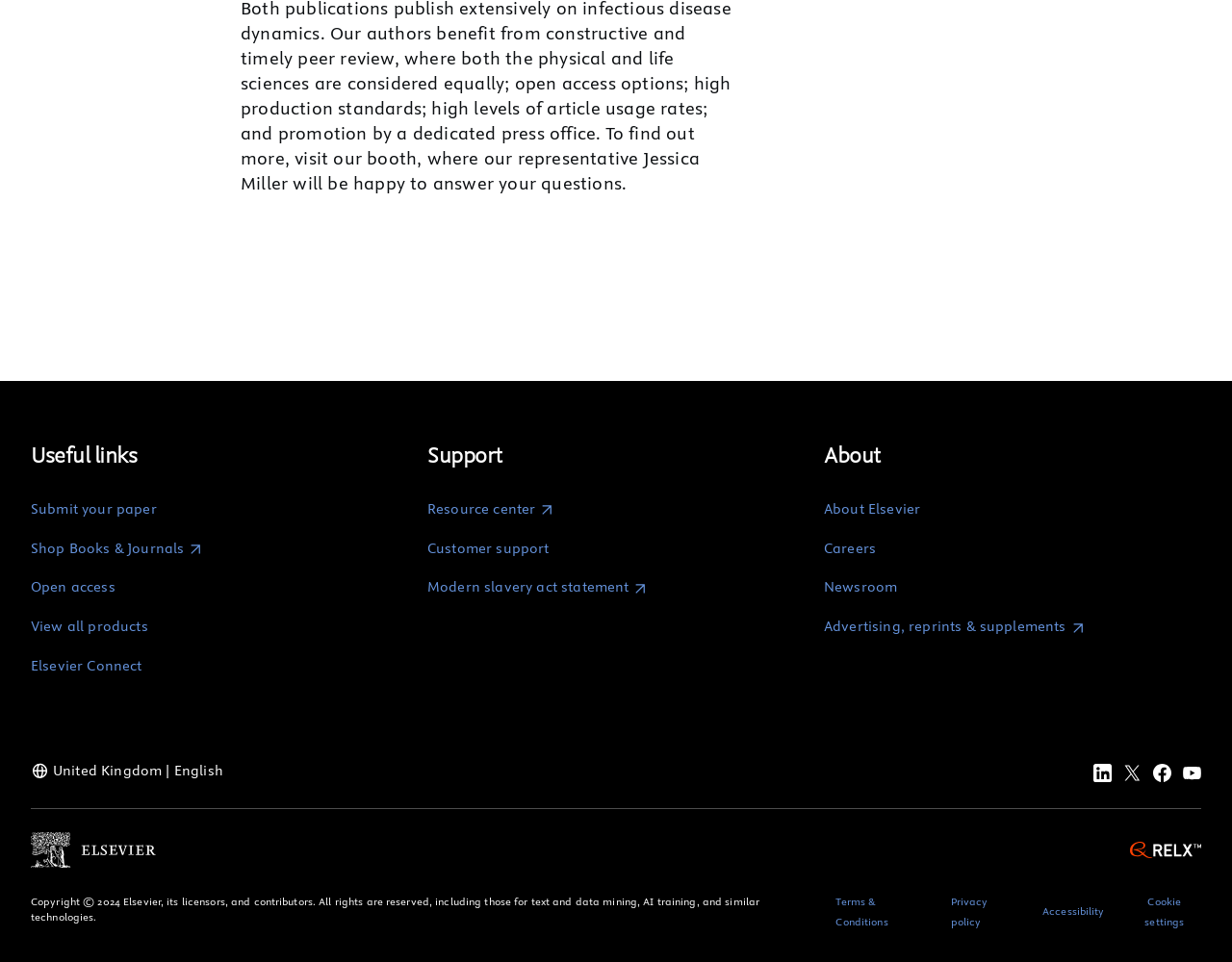What is the name of the company?
Using the information from the image, answer the question thoroughly.

The name of the company can be found in the link 'Elsevier (opens in new tab/window)' located at the bottom of the webpage, which suggests that the company's name is Elsevier.